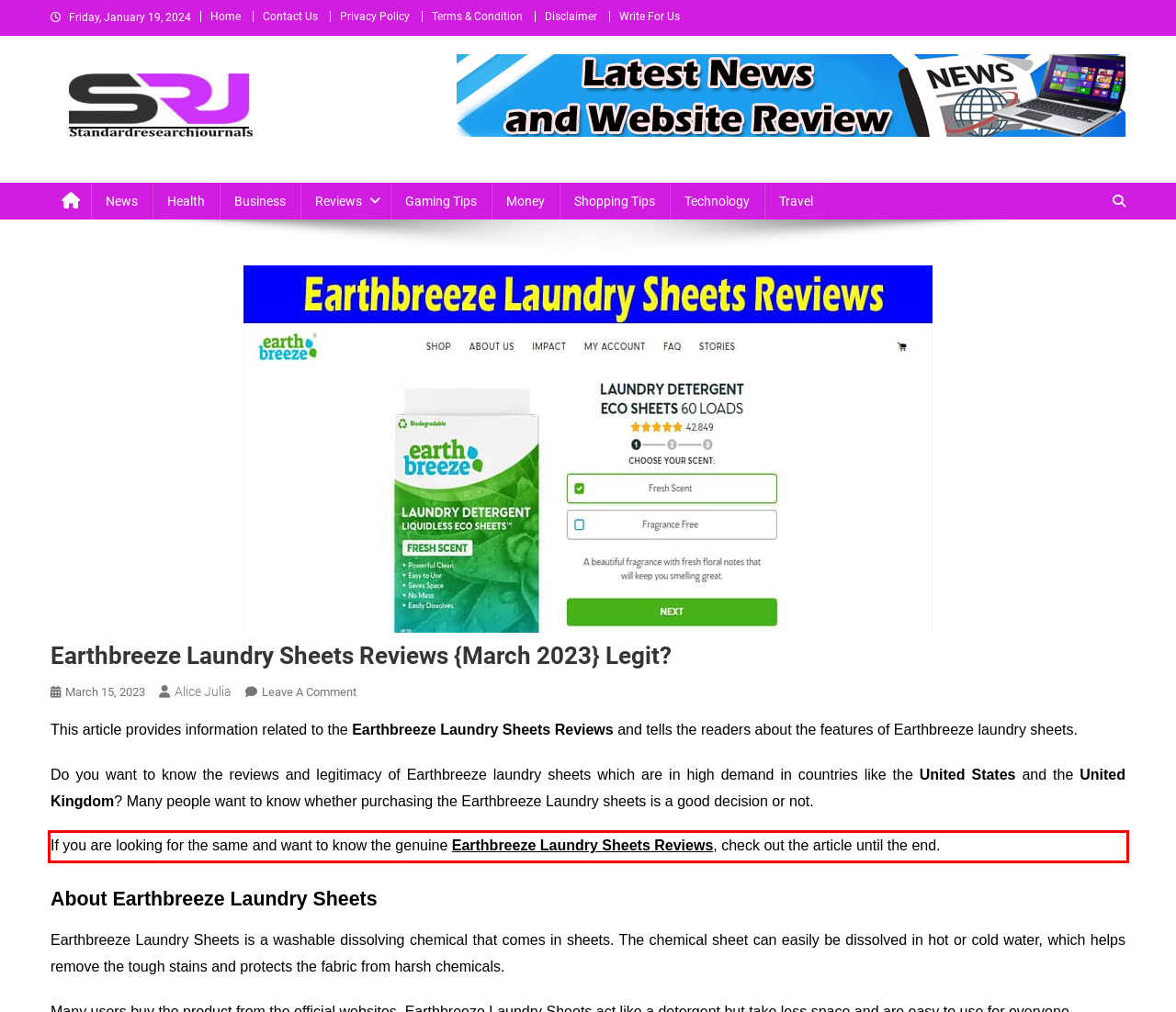Review the screenshot of the webpage and recognize the text inside the red rectangle bounding box. Provide the extracted text content.

If you are looking for the same and want to know the genuine Earthbreeze Laundry Sheets Reviews, check out the article until the end.